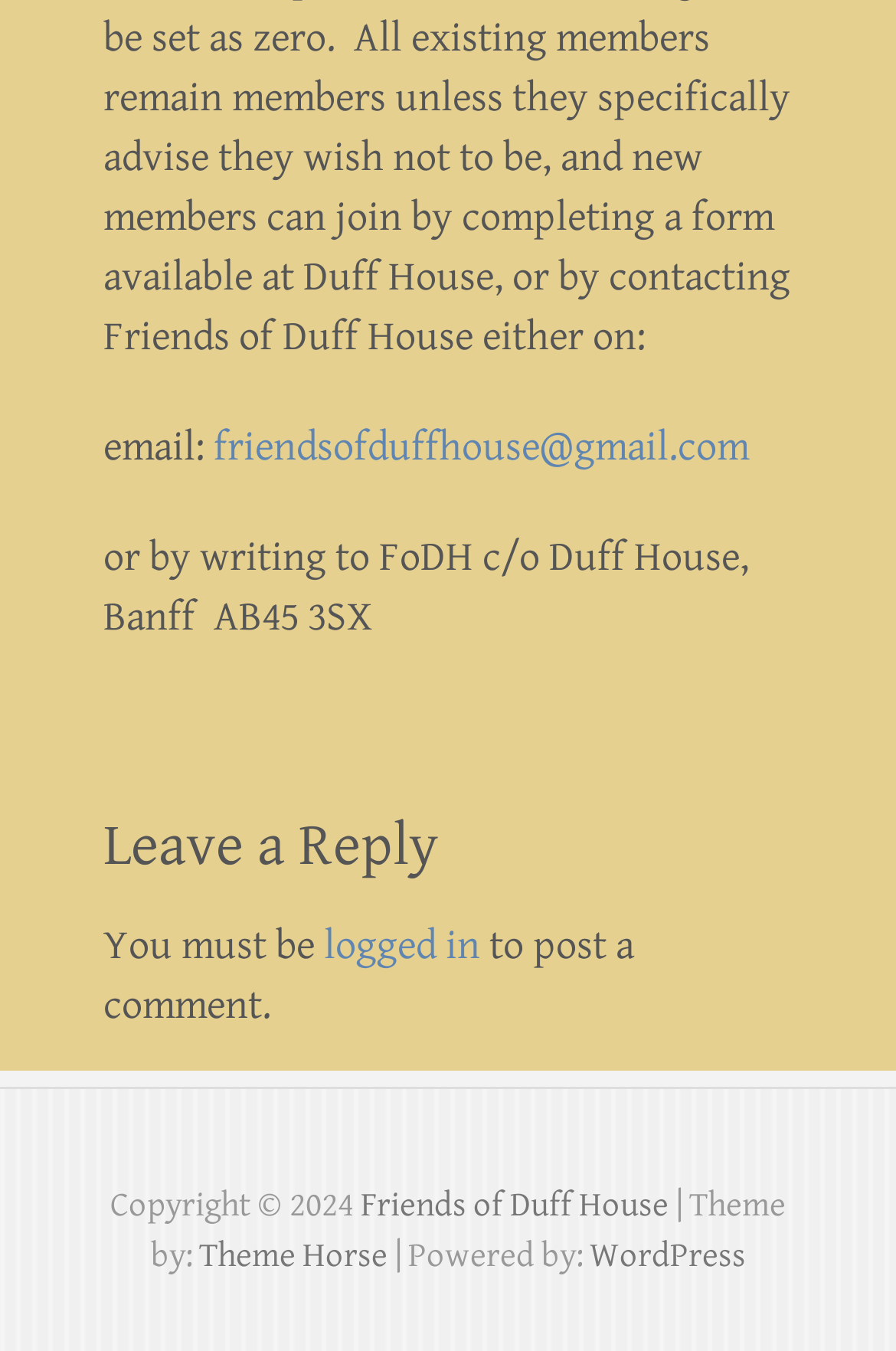Please give a concise answer to this question using a single word or phrase: 
Who is the theme provider?

Theme Horse